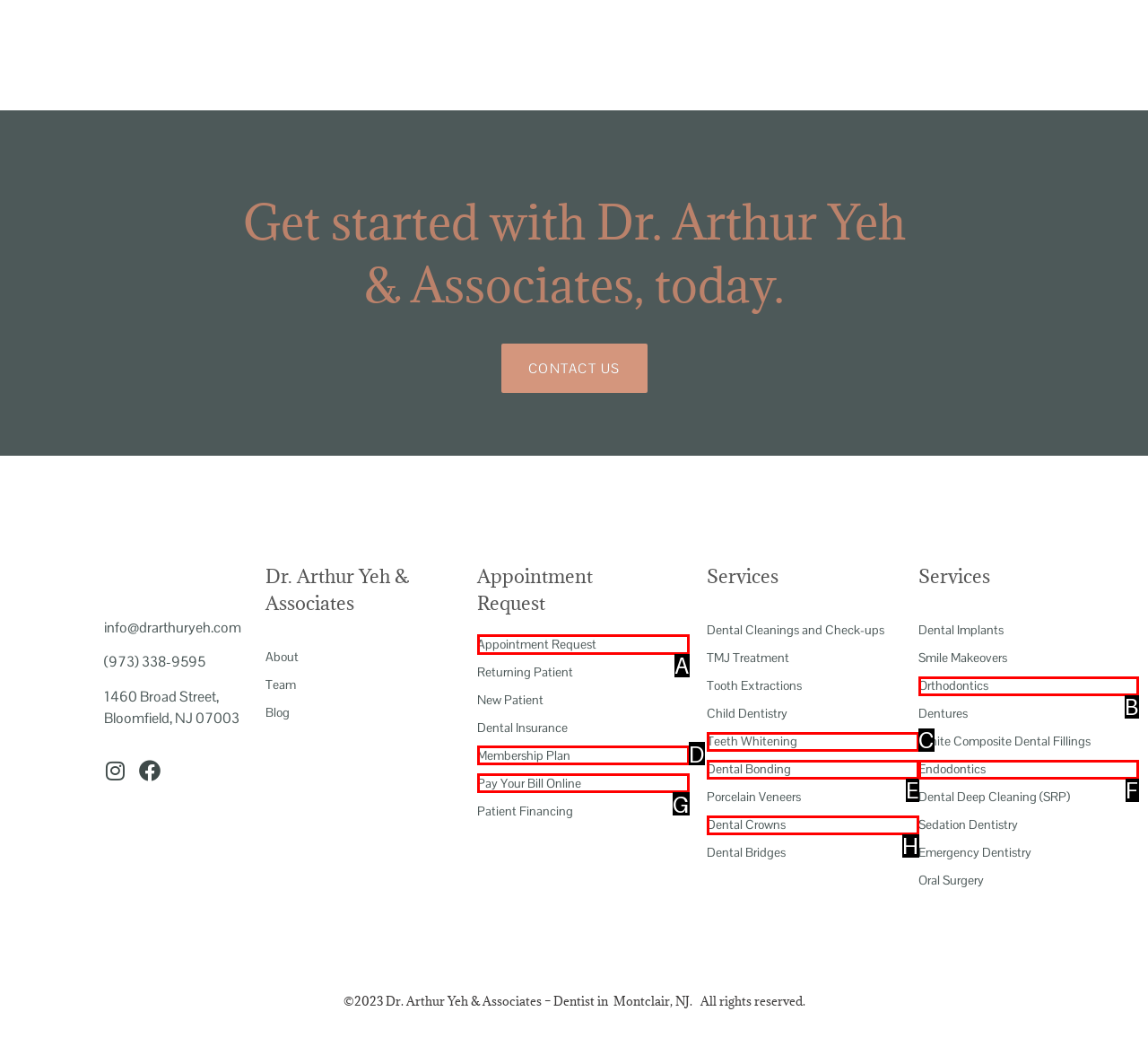Determine which HTML element to click for this task: Request an appointment Provide the letter of the selected choice.

A